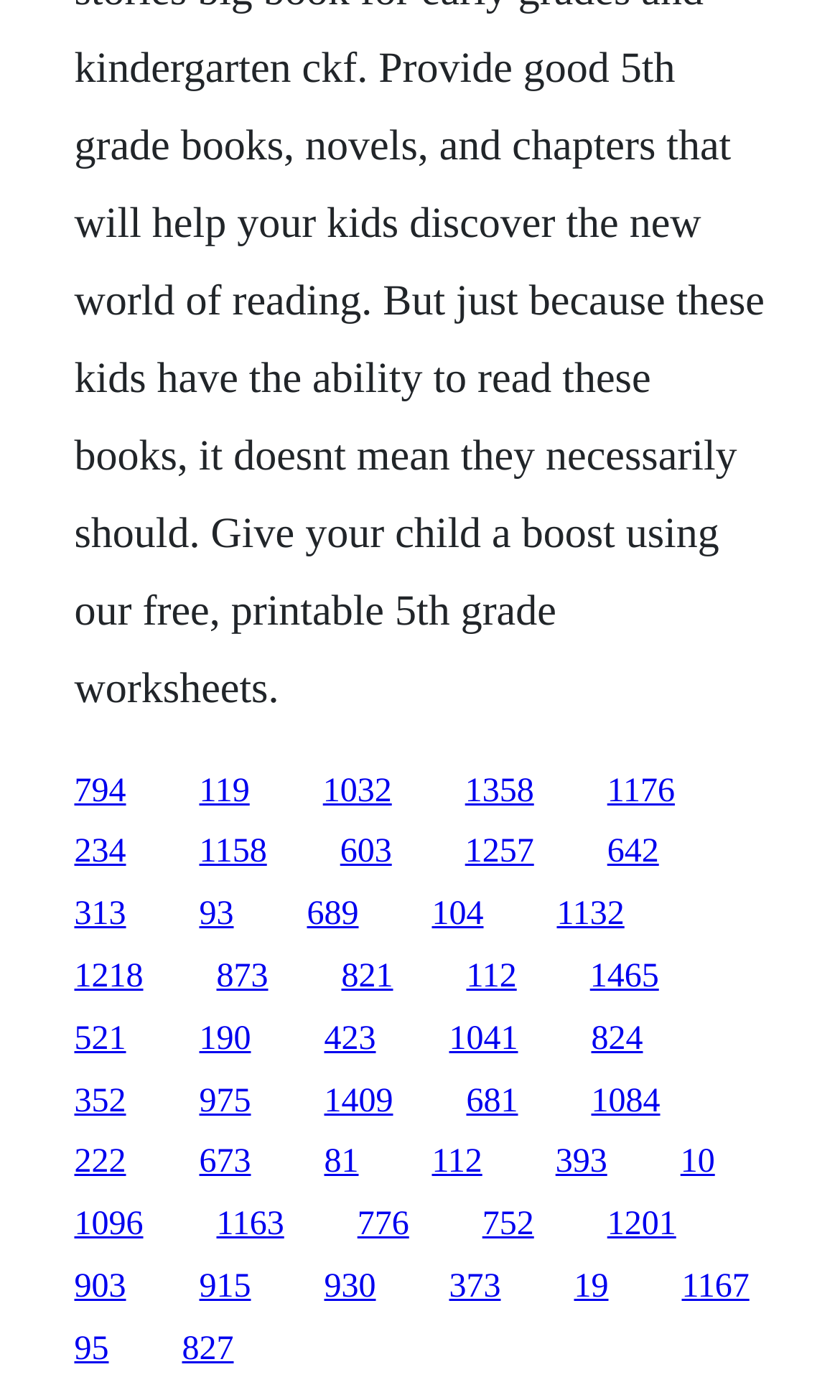Indicate the bounding box coordinates of the clickable region to achieve the following instruction: "click the first link."

[0.088, 0.552, 0.15, 0.578]